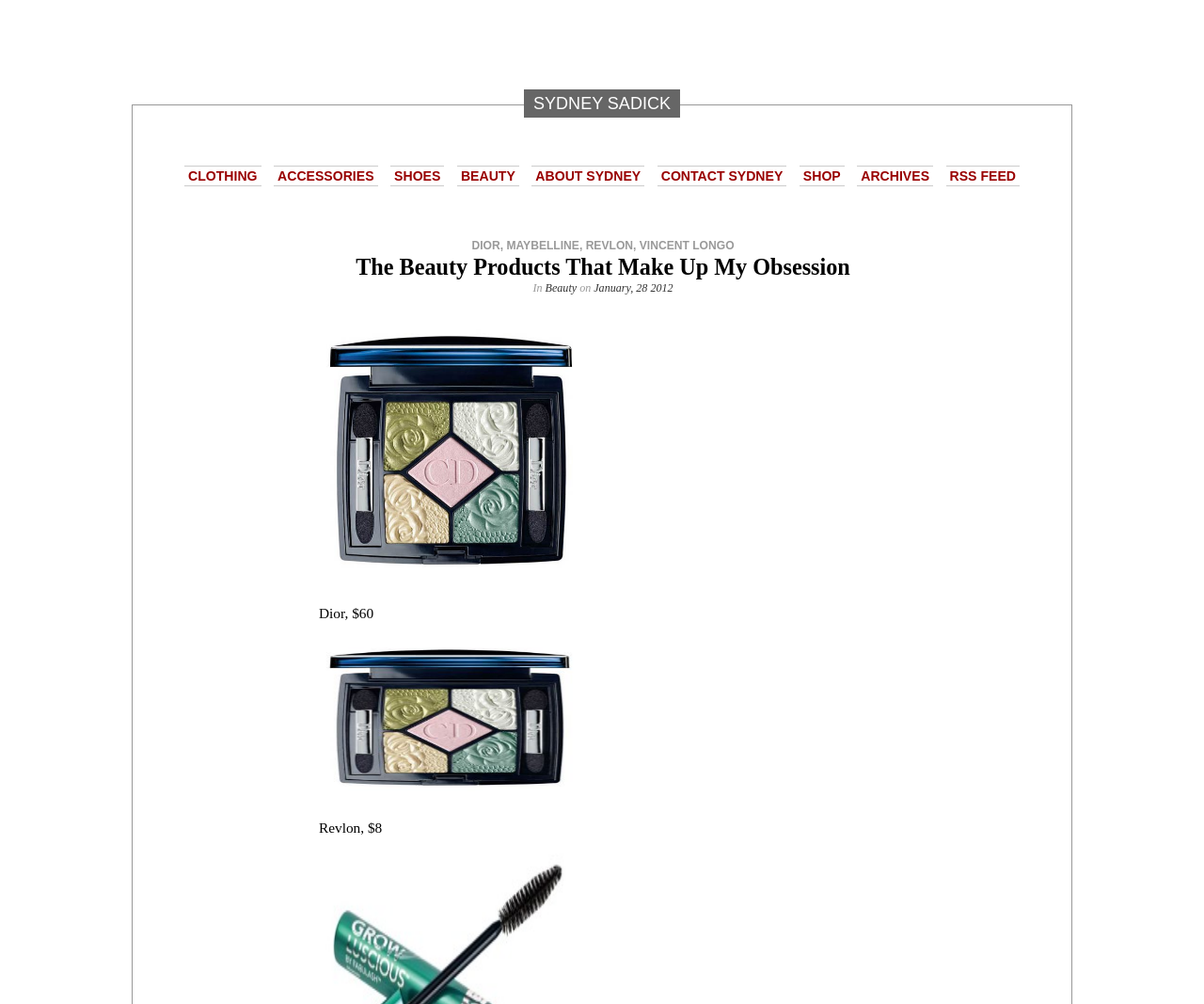Respond to the following question with a brief word or phrase:
What is the price of the Revlon product?

$8